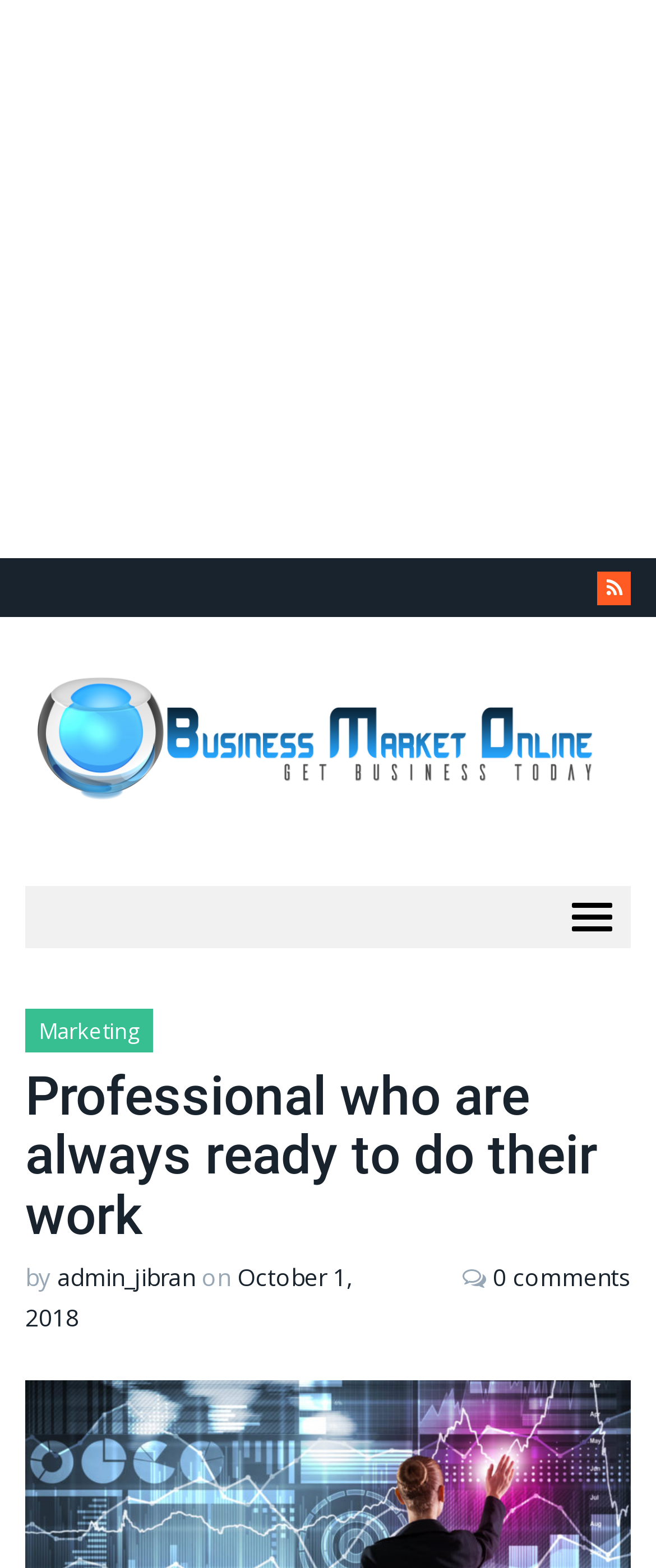Create an elaborate caption that covers all aspects of the webpage.

The webpage appears to be a blog or article page, with a focus on marketing services. At the top, there is an advertisement iframe that spans the entire width of the page. Below the advertisement, there is a link with a font awesome icon, followed by a link to "Business Market Online" with an accompanying image. 

On the right side of the page, there is a button to toggle navigation. When clicked, a header section appears, containing links to various marketing-related topics. The main content of the page is headed by a title, "Professional who are always ready to do their work", which is followed by a byline crediting "admin_jibran" and a publication date of "October 1, 2018". There is also a link to "0 comments" at the bottom of the section, suggesting that the page allows user comments.